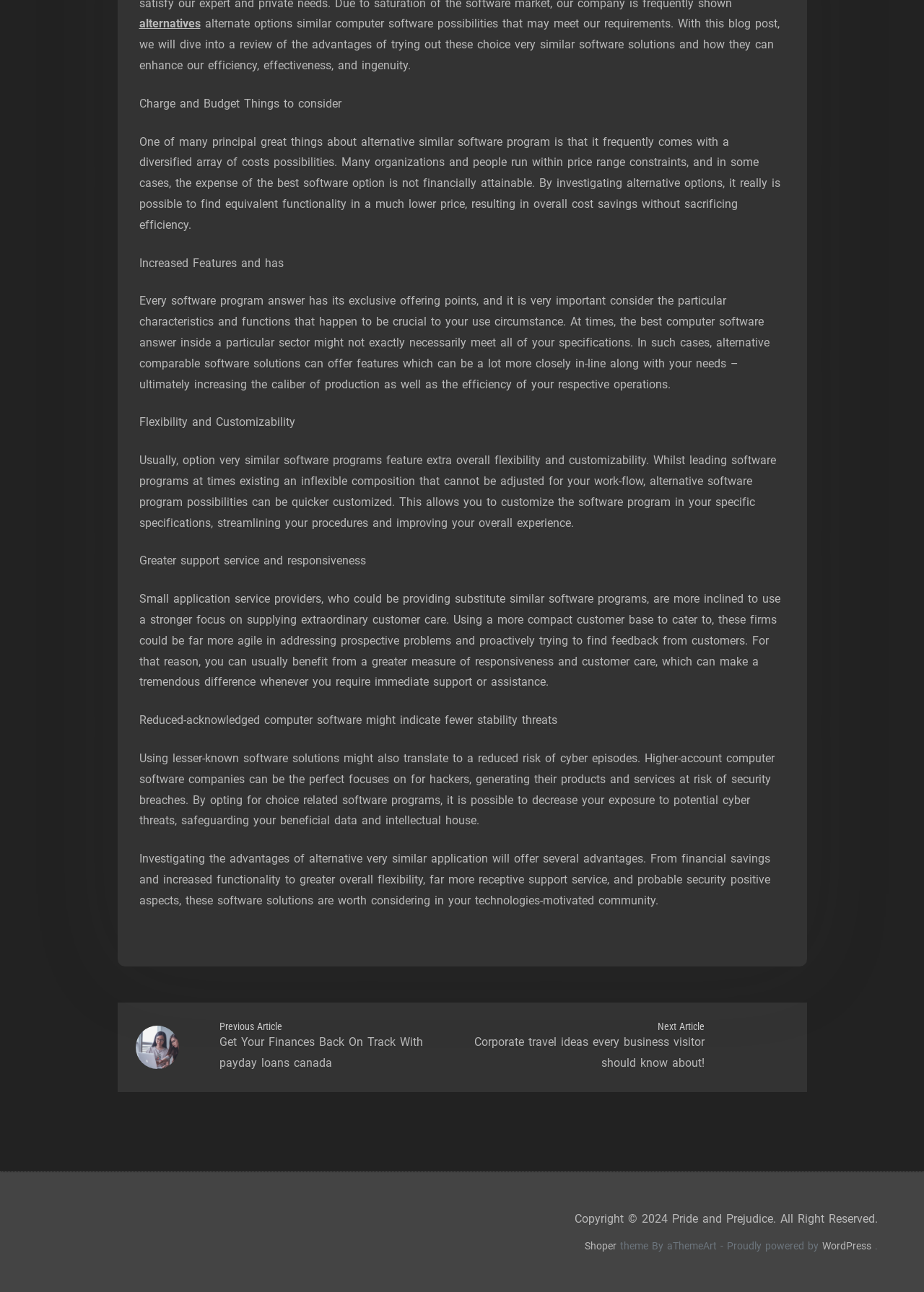What is the purpose of investigating alternative software solutions?
Refer to the image and provide a one-word or short phrase answer.

To enhance efficiency and effectiveness